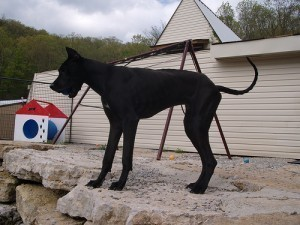What is the environment hinted at in the background?
Please utilize the information in the image to give a detailed response to the question.

The presence of a playground set in the background suggests a playful environment, which is further reinforced by the uniquely designed doghouse painted in bright colors, implying an engaging outdoor space where the dog might enjoy playful activities.